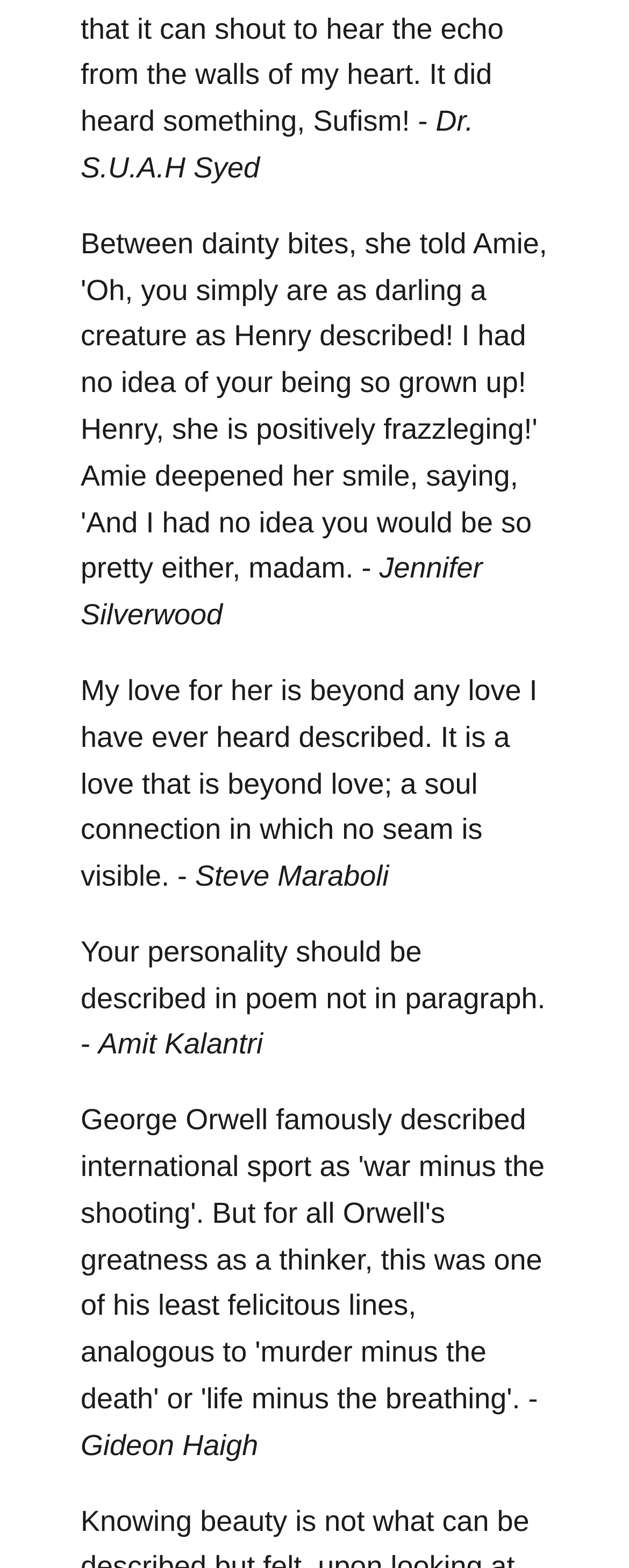Refer to the element description Dr. S.U.A.H Syed and identify the corresponding bounding box in the screenshot. Format the coordinates as (top-left x, top-left y, bottom-right x, bottom-right y) with values in the range of 0 to 1.

[0.128, 0.067, 0.753, 0.117]